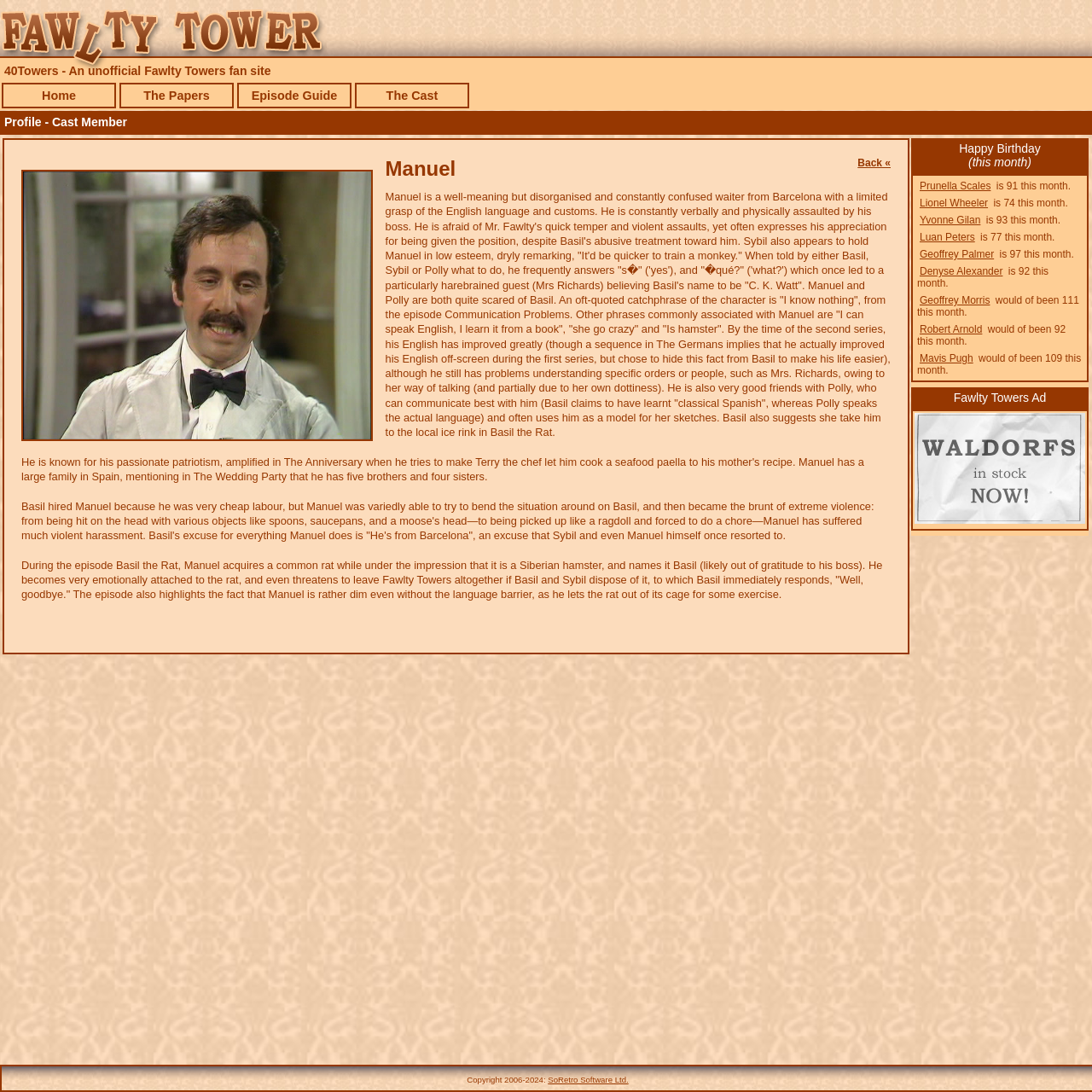What is the language that Manuel learns from a book?
From the screenshot, provide a brief answer in one word or phrase.

English